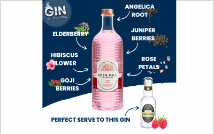What is suggested at the bottom of the image?
Using the visual information, answer the question in a single word or phrase.

Perfect Serve to This Gin